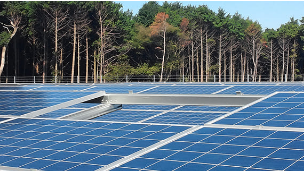Give a concise answer of one word or phrase to the question: 
Why is maintenance of the solar panels important?

For optimal performance